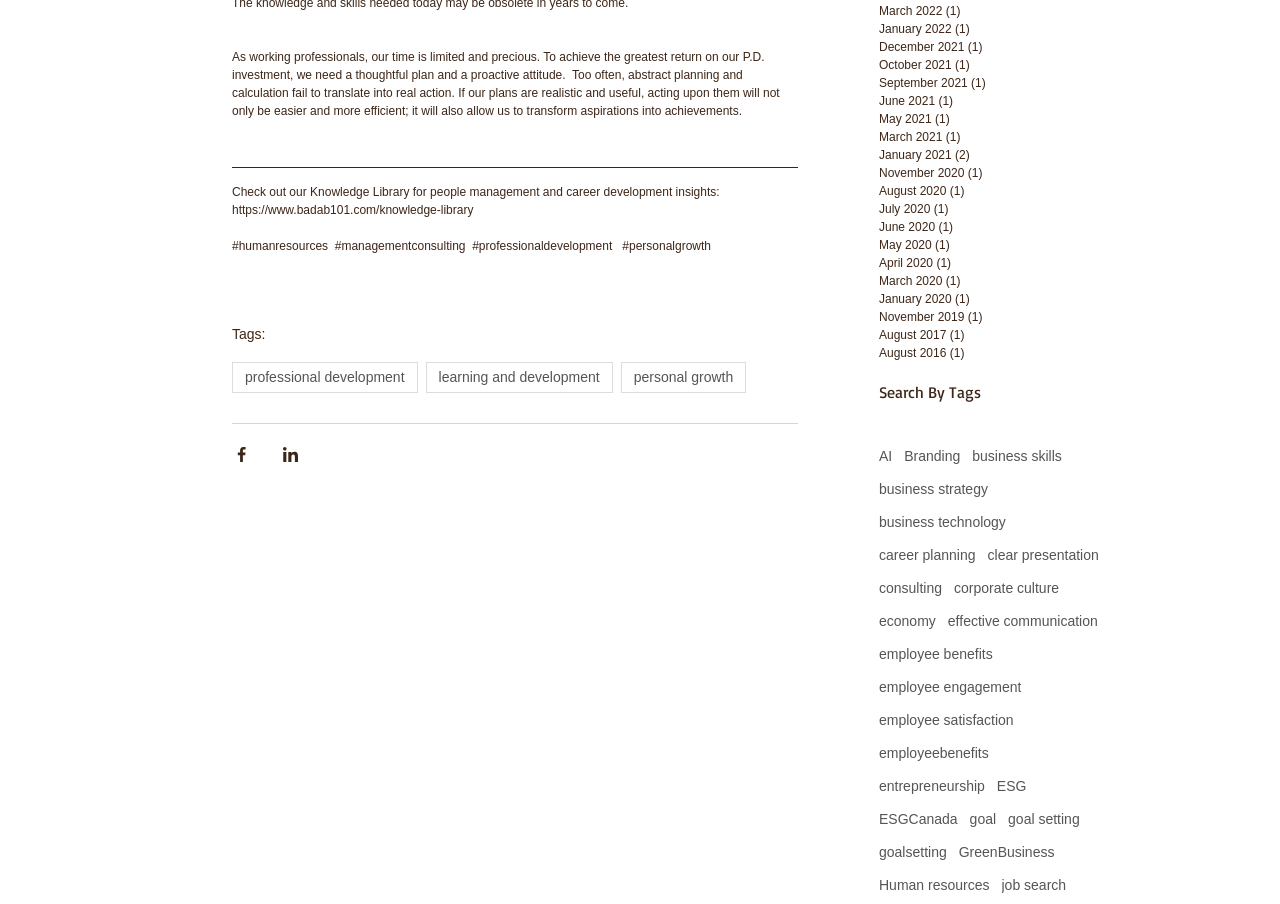What is the main topic of the webpage?
From the screenshot, supply a one-word or short-phrase answer.

Professional development